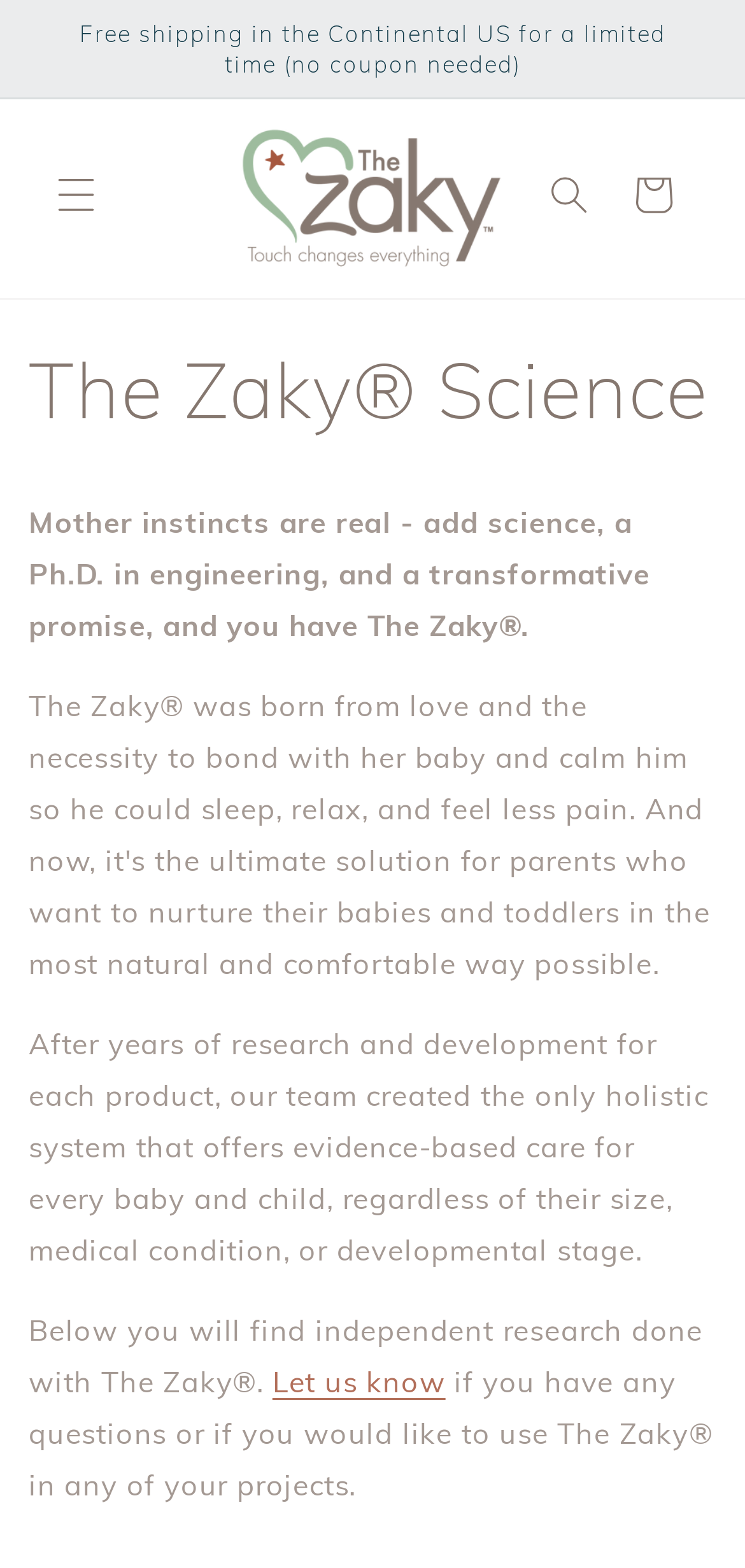How many navigation buttons are there?
Use the image to answer the question with a single word or phrase.

3